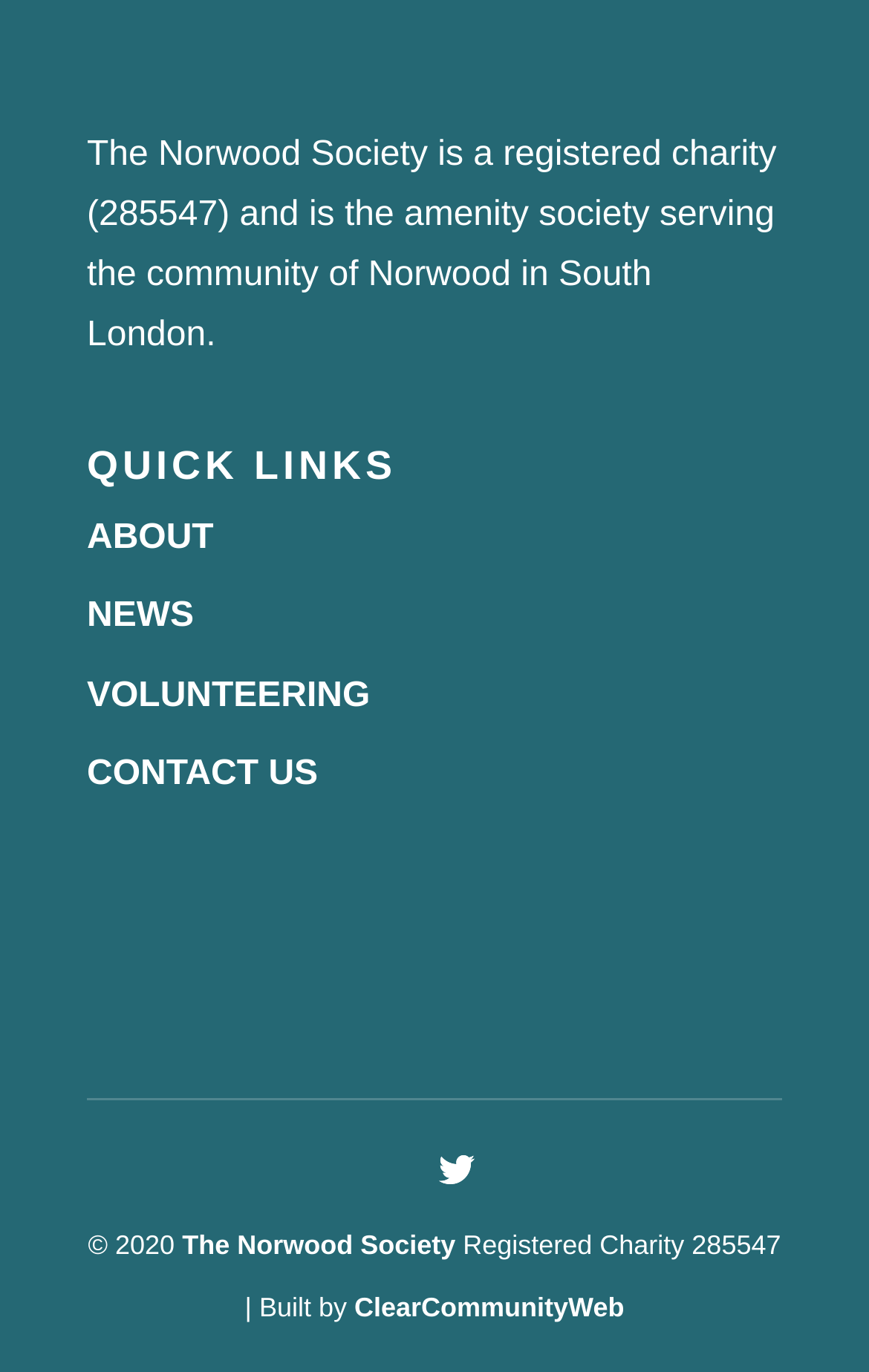Who built the website?
Please provide a comprehensive and detailed answer to the question.

The link element 'ClearCommunityWeb' is mentioned in the footer section, indicating that it is the organization that built the website.